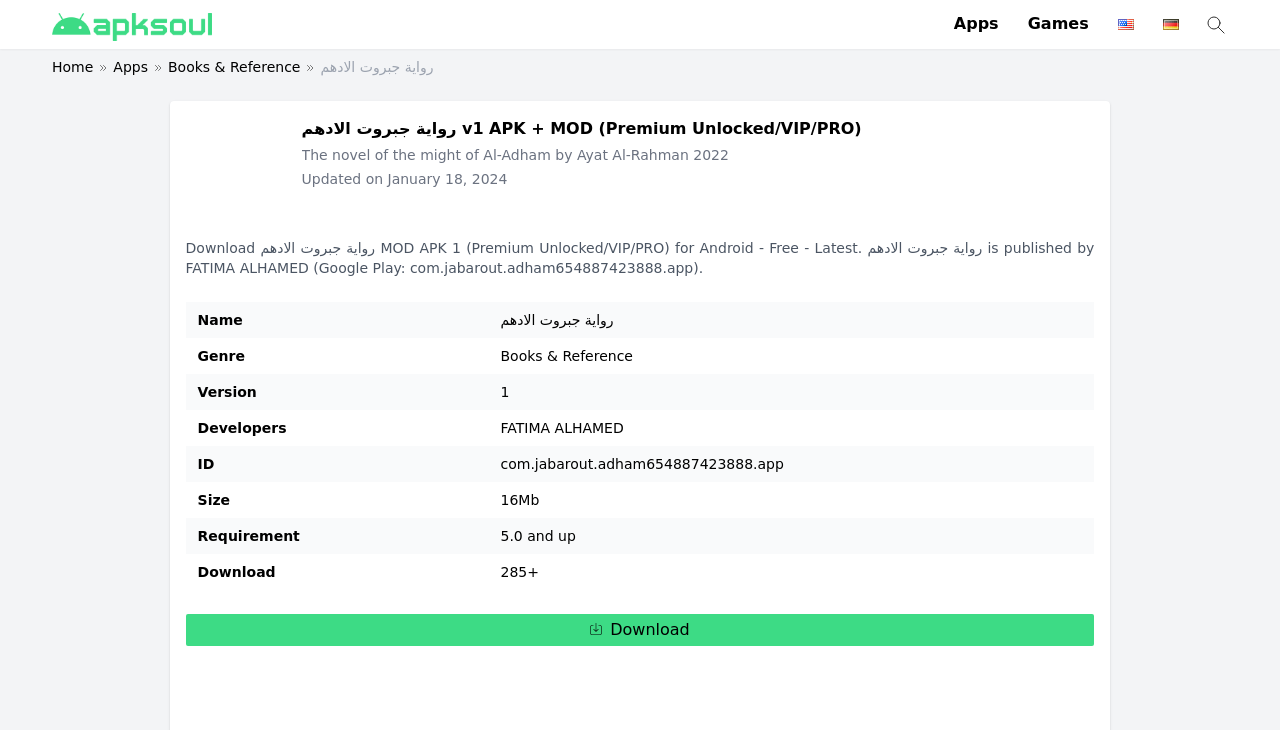Determine the bounding box of the UI component based on this description: "parent_node: Apps Games title="ApkSoul.net"". The bounding box coordinates should be four float values between 0 and 1, i.e., [left, top, right, bottom].

[0.041, 0.016, 0.165, 0.05]